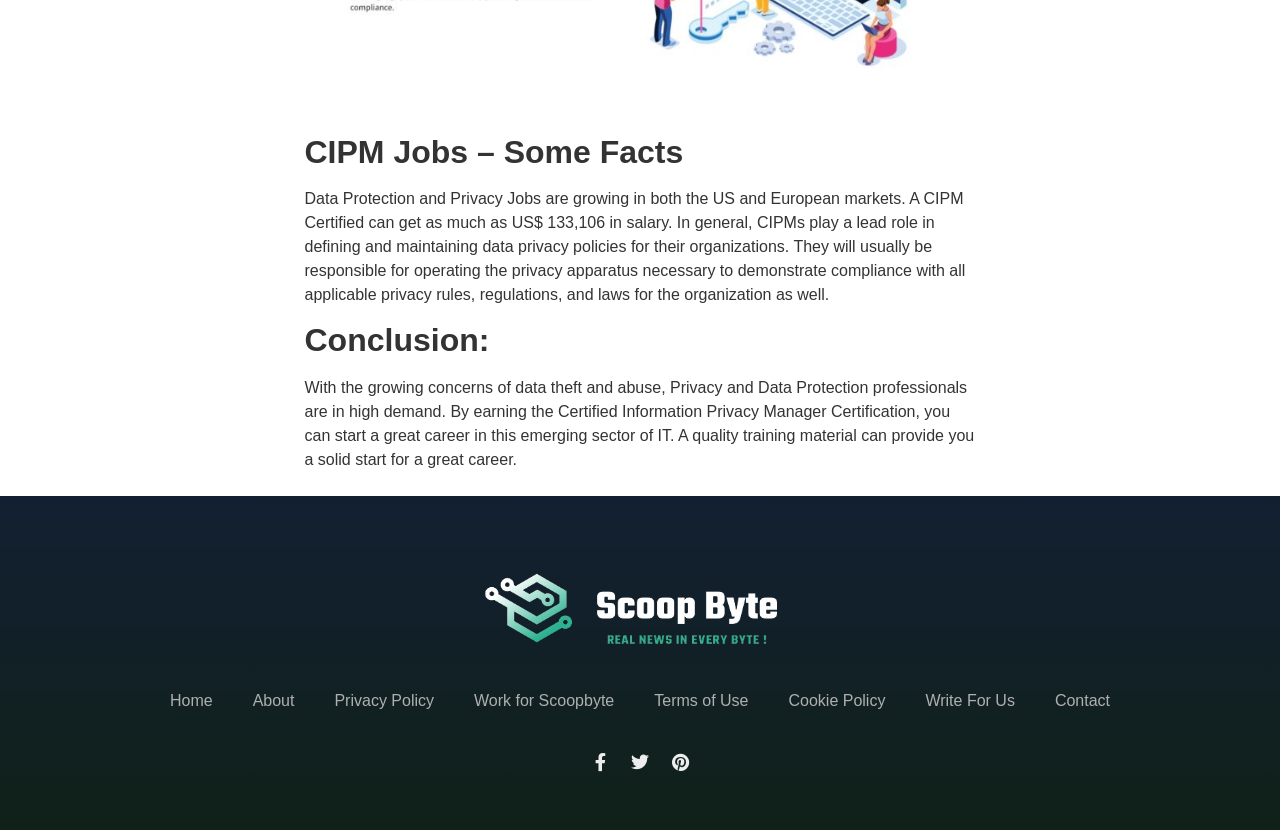Using the element description: "Home", determine the bounding box coordinates for the specified UI element. The coordinates should be four float numbers between 0 and 1, [left, top, right, bottom].

[0.117, 0.817, 0.182, 0.873]